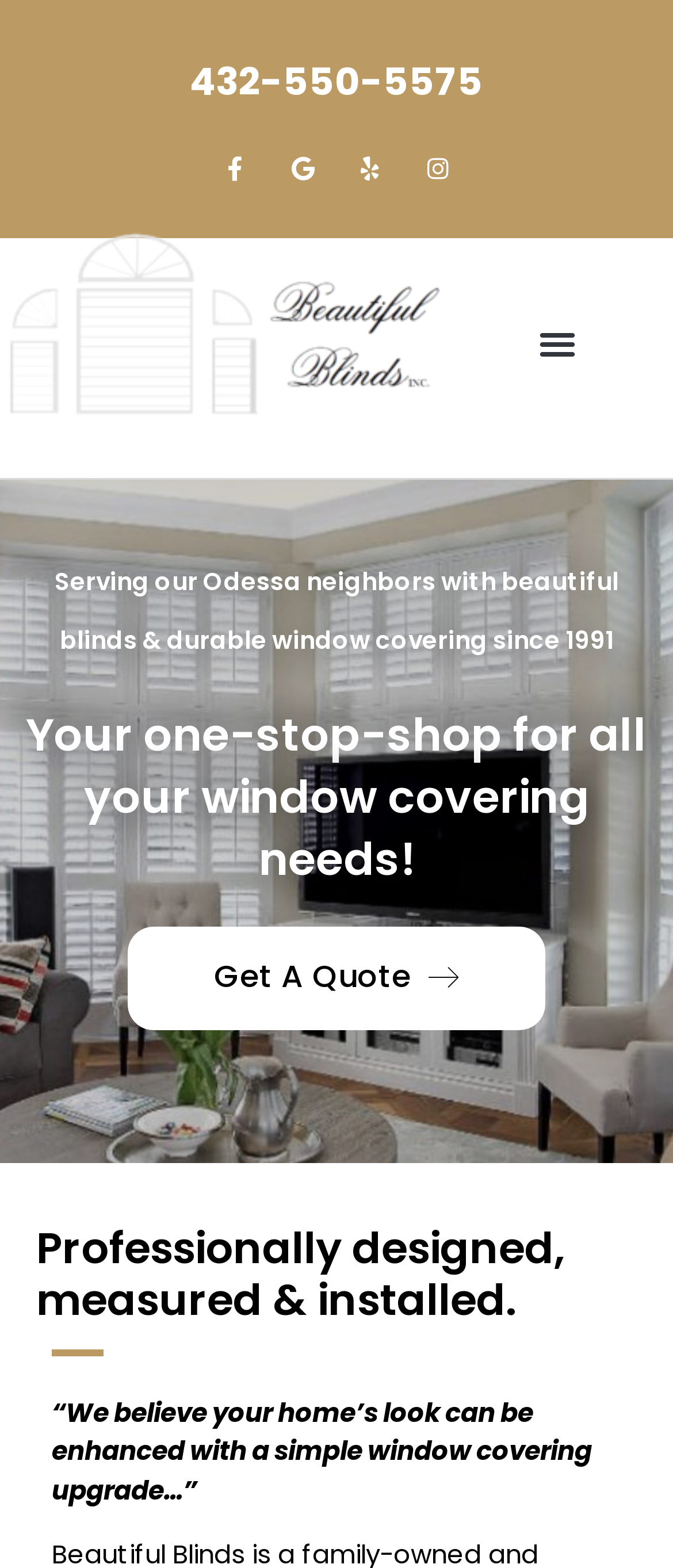Identify the bounding box of the HTML element described as: "Google".

[0.4, 0.086, 0.5, 0.129]